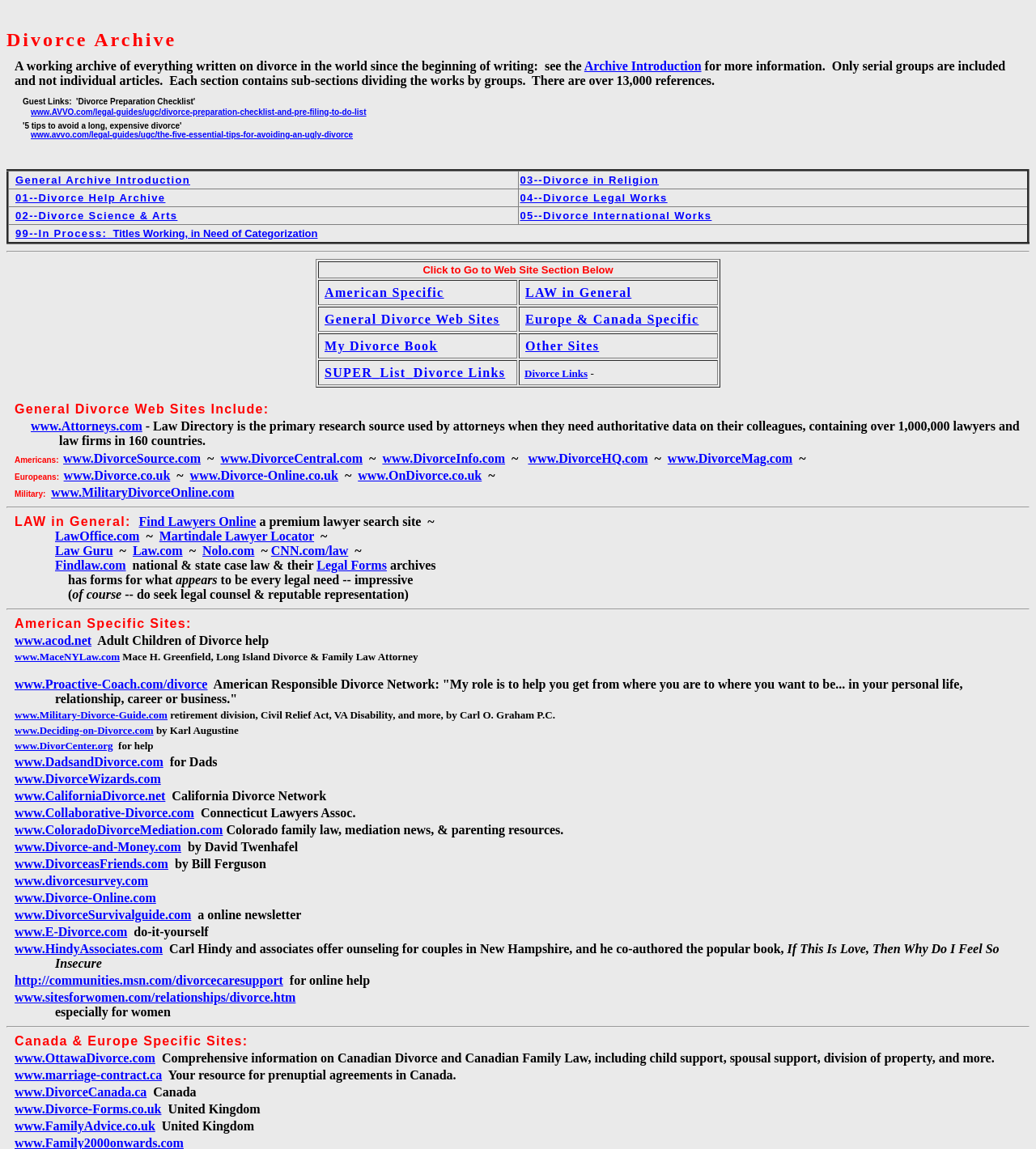Present a detailed account of what is displayed on the webpage.

The webpage is an archive of divorce-related resources, with a focus on providing a comprehensive collection of links and information on the topic. At the top of the page, there is a brief introduction to the archive, followed by a link to the "Archive Introduction" section.

Below the introduction, there is a table with multiple rows, each containing links to different sections of the archive, such as "General Archive Introduction", "Divorce Help Archive", and "Divorce Legal Works". These links are organized into columns, with each column representing a different category of resources.

Further down the page, there is a horizontal separator, followed by another table with multiple rows. This table contains links to various websites related to divorce, organized into categories such as "American Specific", "LAW in General", and "Europe & Canada Specific". Each row in the table contains two links, with the first link being a category title and the second link being a specific website.

Below the table, there are several paragraphs of text, each describing a different website or resource related to divorce. These paragraphs are interspersed with links to the websites being described. The websites mentioned include Attorneys.com, DivorceSource.com, and DivorceMag.com, among others.

The page also includes sections dedicated to resources for specific groups, such as Americans, Europeans, and military personnel. These sections contain links to websites and resources that are relevant to each group.

Overall, the webpage is a comprehensive resource for anyone looking for information or links related to divorce. It provides a wide range of resources, organized into categories and sections, making it easy to navigate and find the information needed.